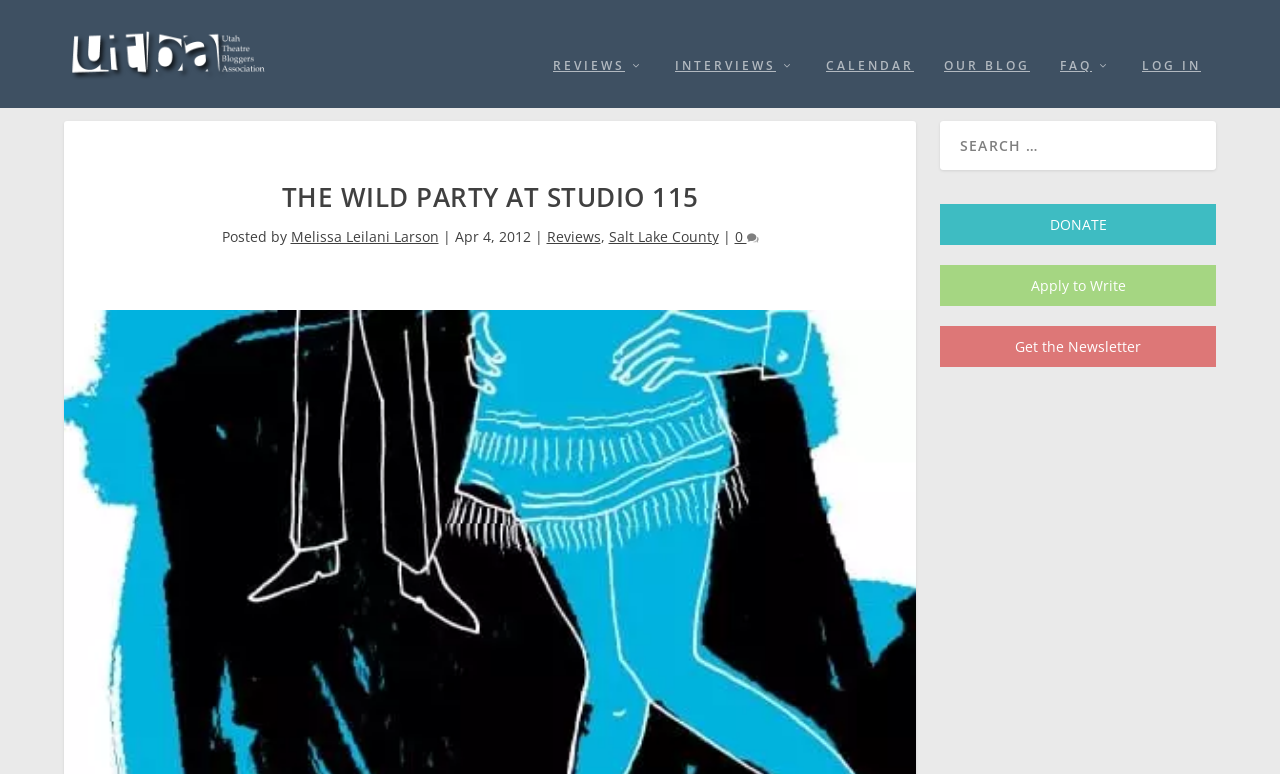Please specify the bounding box coordinates of the area that should be clicked to accomplish the following instruction: "search for something". The coordinates should consist of four float numbers between 0 and 1, i.e., [left, top, right, bottom].

[0.734, 0.194, 0.95, 0.257]